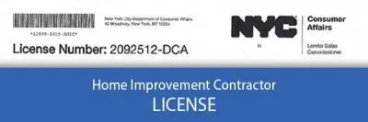What department issued the license?
Provide a thorough and detailed answer to the question.

The image displays a 'Home Improvement Contractor License' issued by the New York City Department of Consumer Affairs, which is responsible for regulating and overseeing home improvement services in New York.